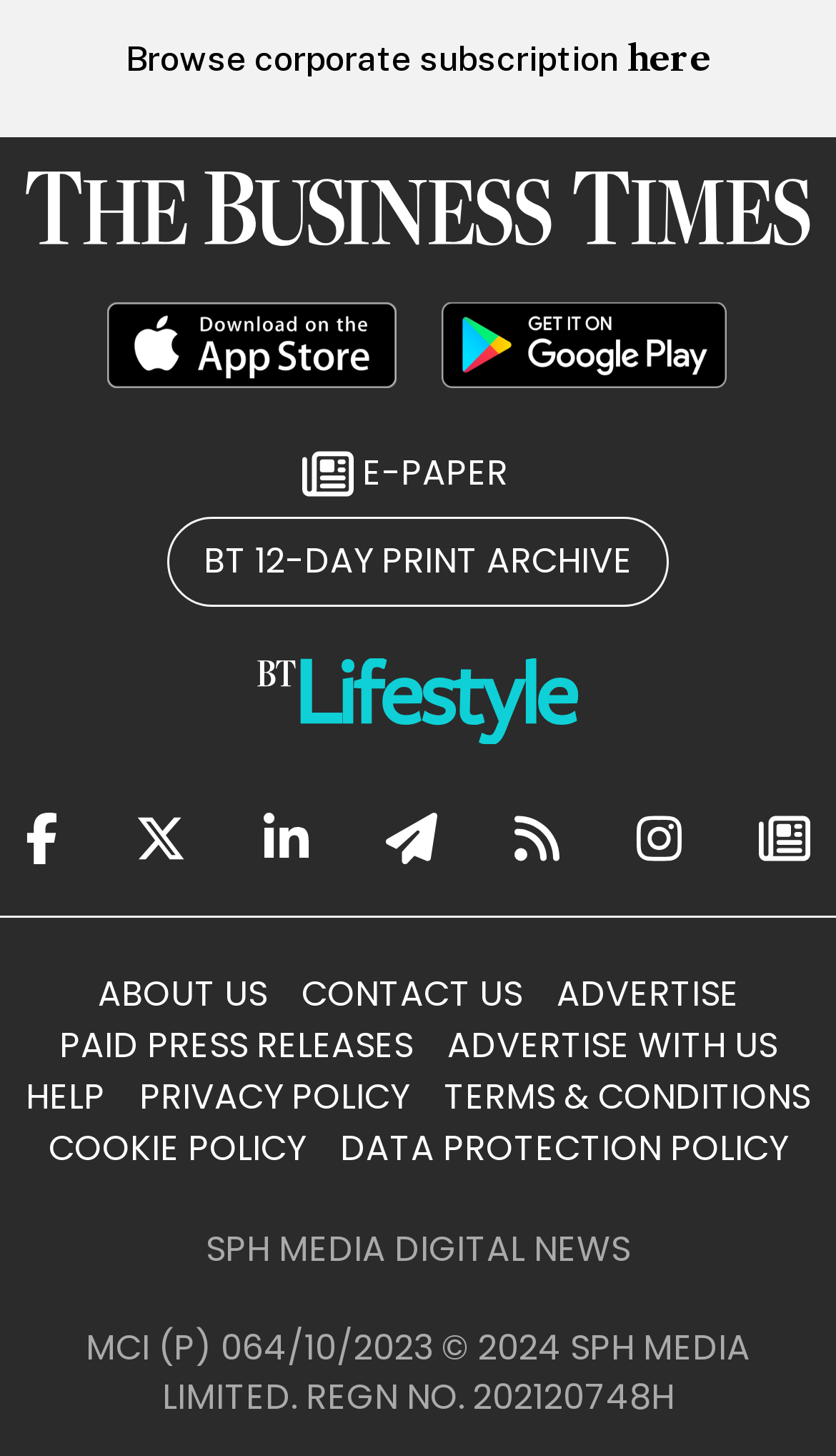Give a concise answer using only one word or phrase for this question:
What is the purpose of the 'ADVERTISE' link?

To advertise with the newspaper